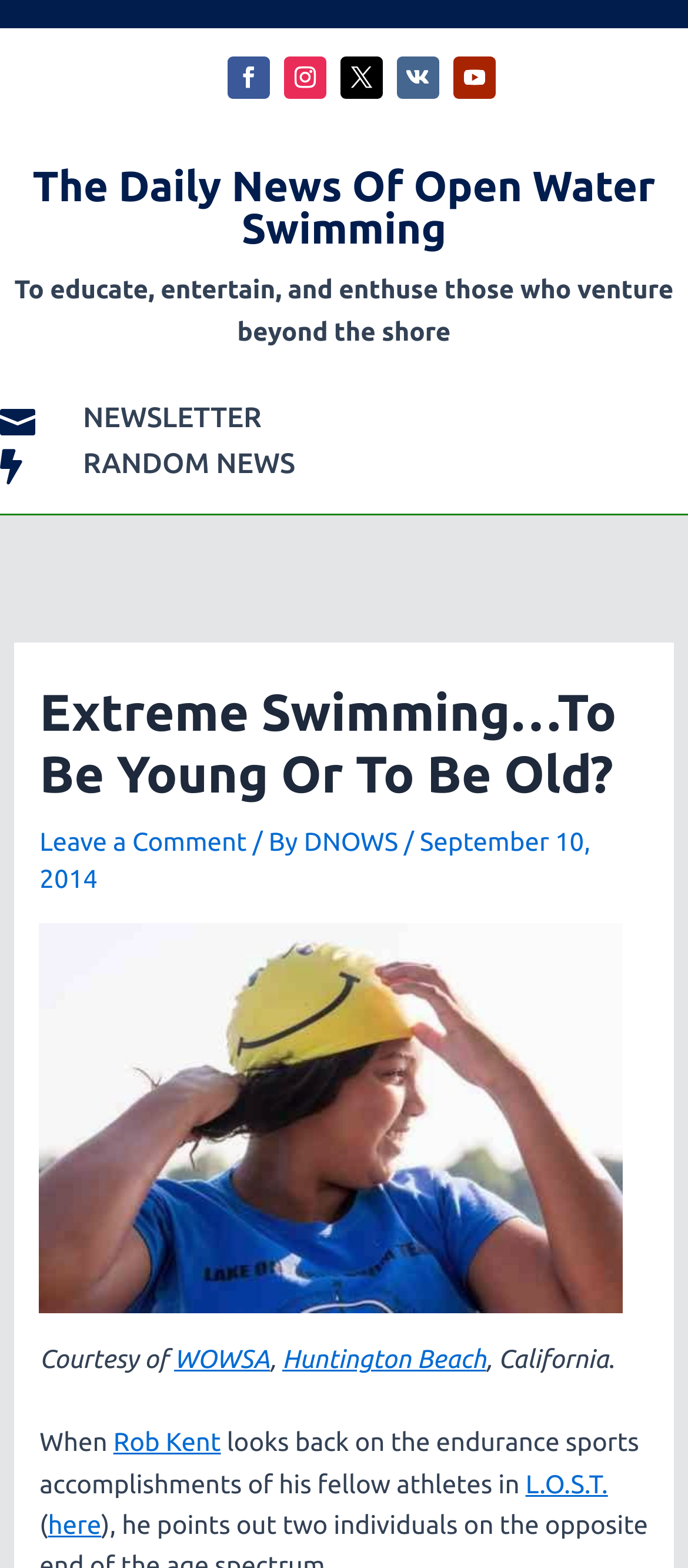Identify the bounding box coordinates of the element that should be clicked to fulfill this task: "Read the random news". The coordinates should be provided as four float numbers between 0 and 1, i.e., [left, top, right, bottom].

[0.121, 0.287, 1.0, 0.316]